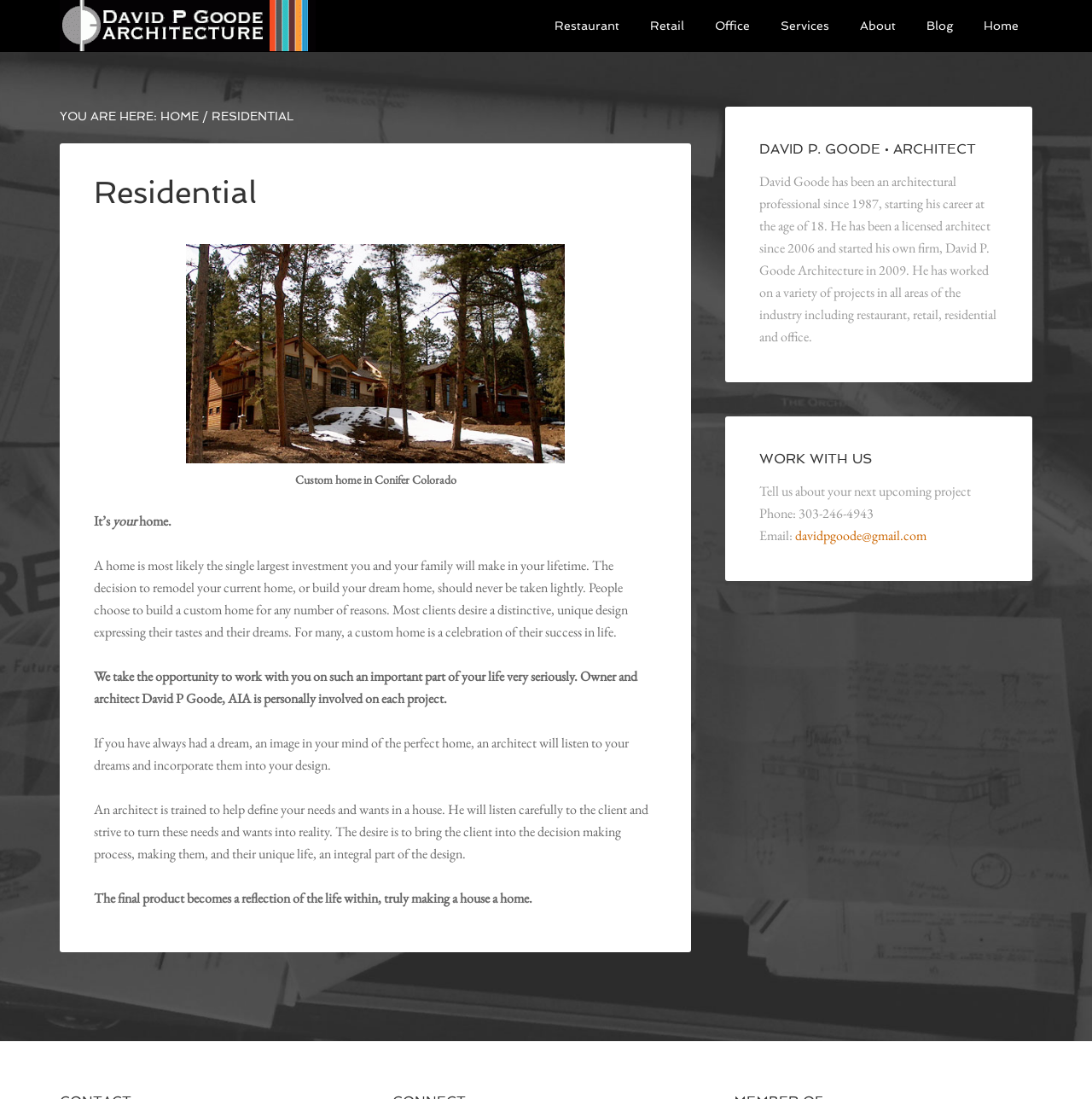Identify the bounding box coordinates of the clickable region necessary to fulfill the following instruction: "Click on the 'HOME' link". The bounding box coordinates should be four float numbers between 0 and 1, i.e., [left, top, right, bottom].

[0.147, 0.099, 0.182, 0.112]